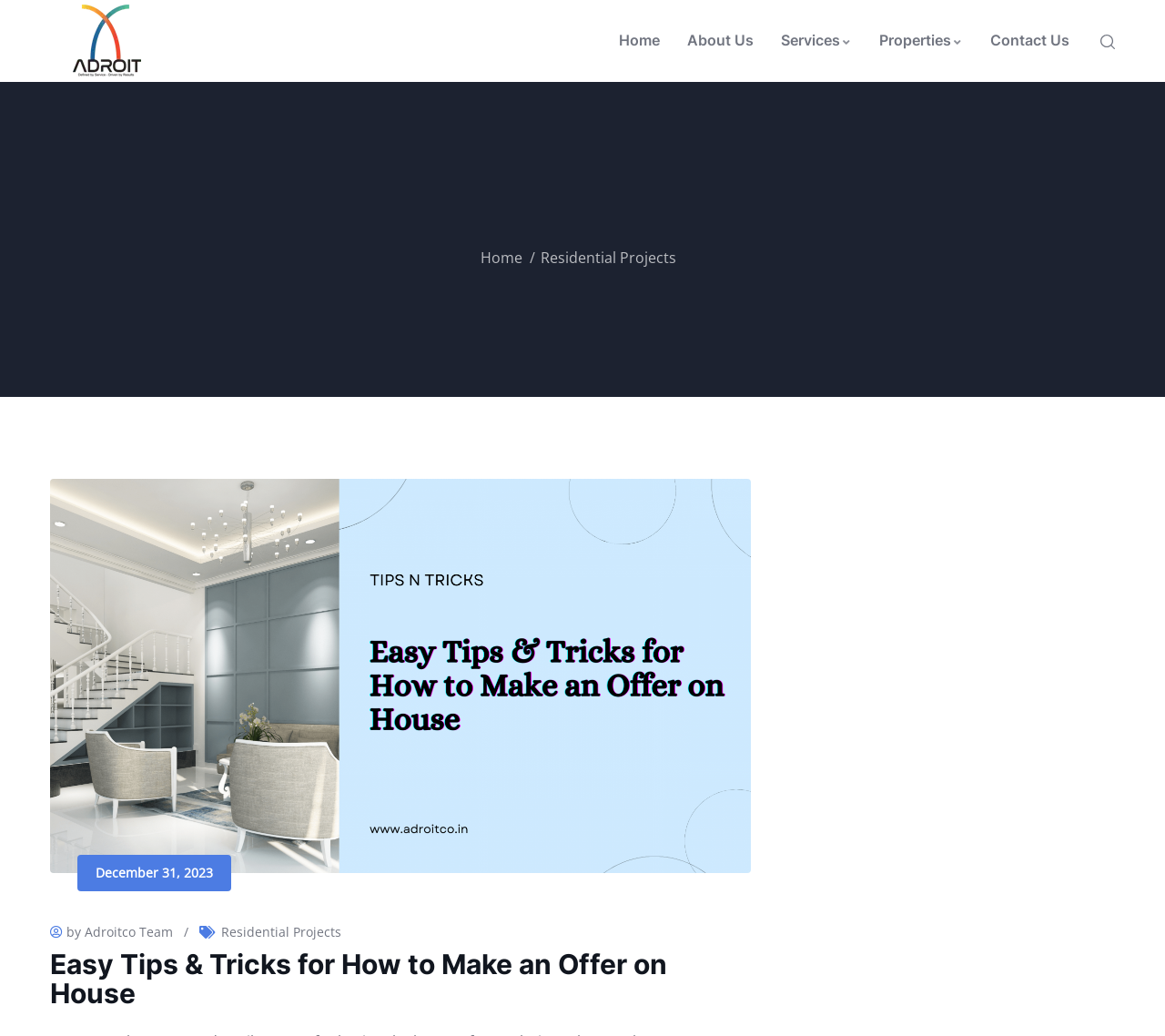Locate the bounding box coordinates of the area that needs to be clicked to fulfill the following instruction: "Explore the link to June 2022". The coordinates should be in the format of four float numbers between 0 and 1, namely [left, top, right, bottom].

None